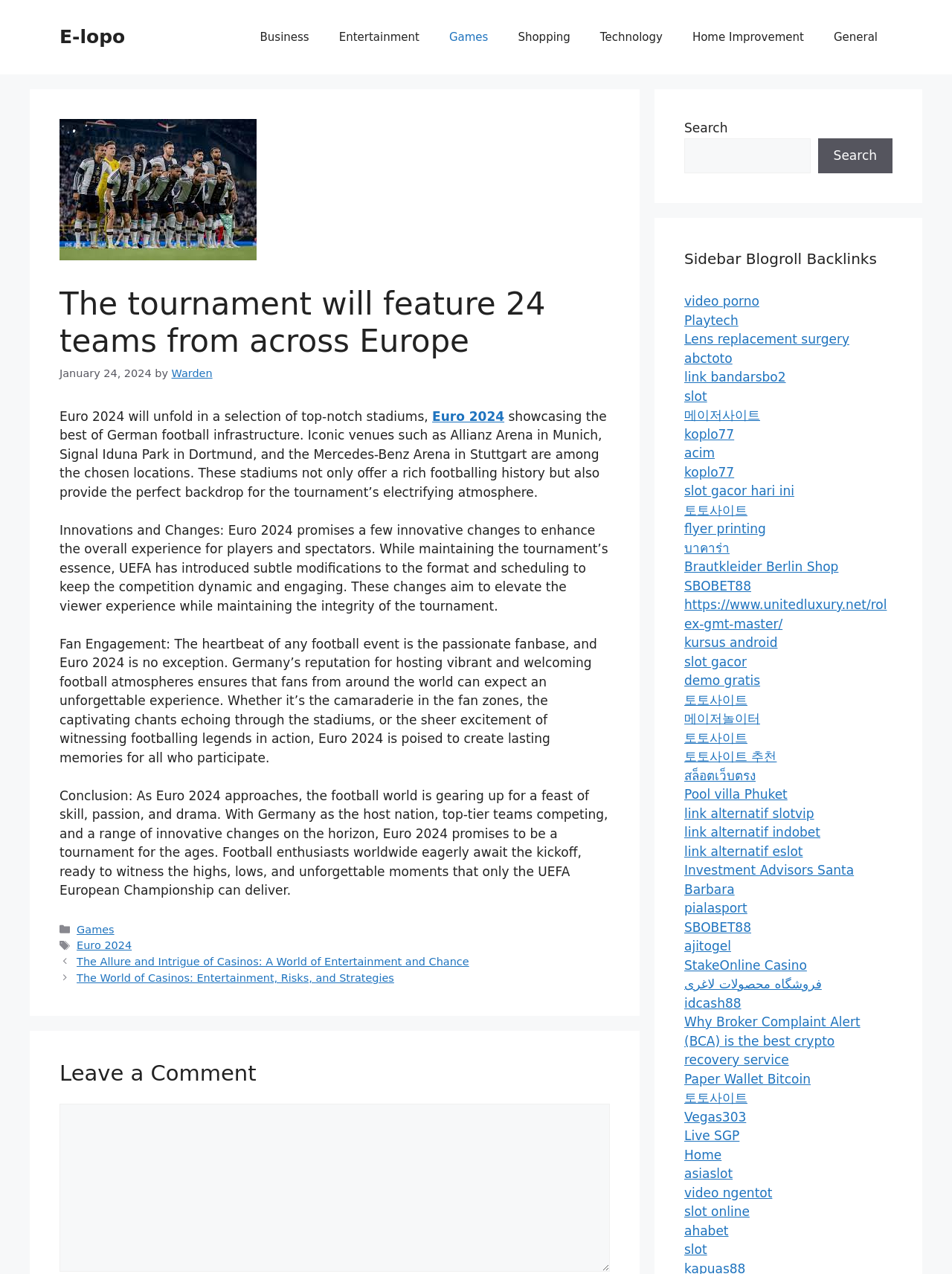Provide a brief response to the question below using a single word or phrase: 
What is the purpose of the 'Leave a Comment' section?

To allow users to comment